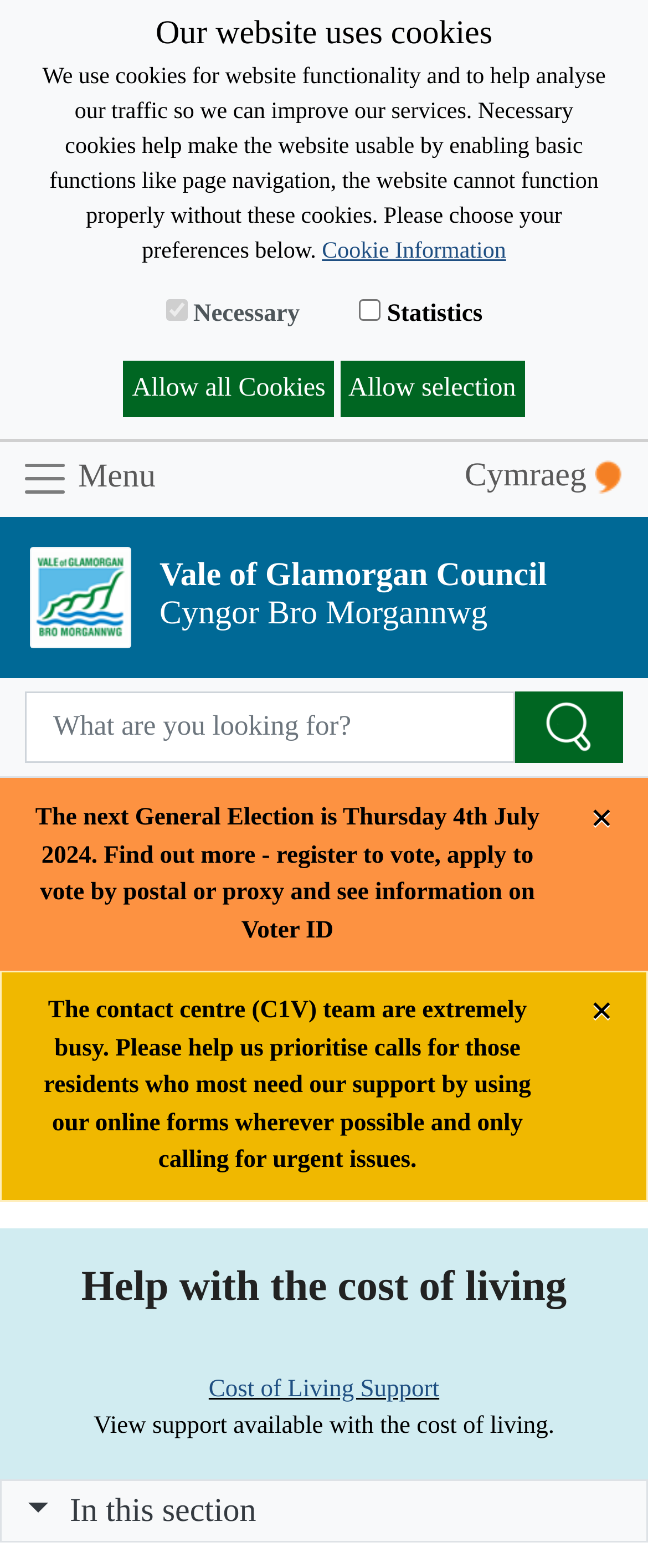Locate the bounding box coordinates of the area where you should click to accomplish the instruction: "Toggle navigation".

[0.0, 0.285, 0.271, 0.325]